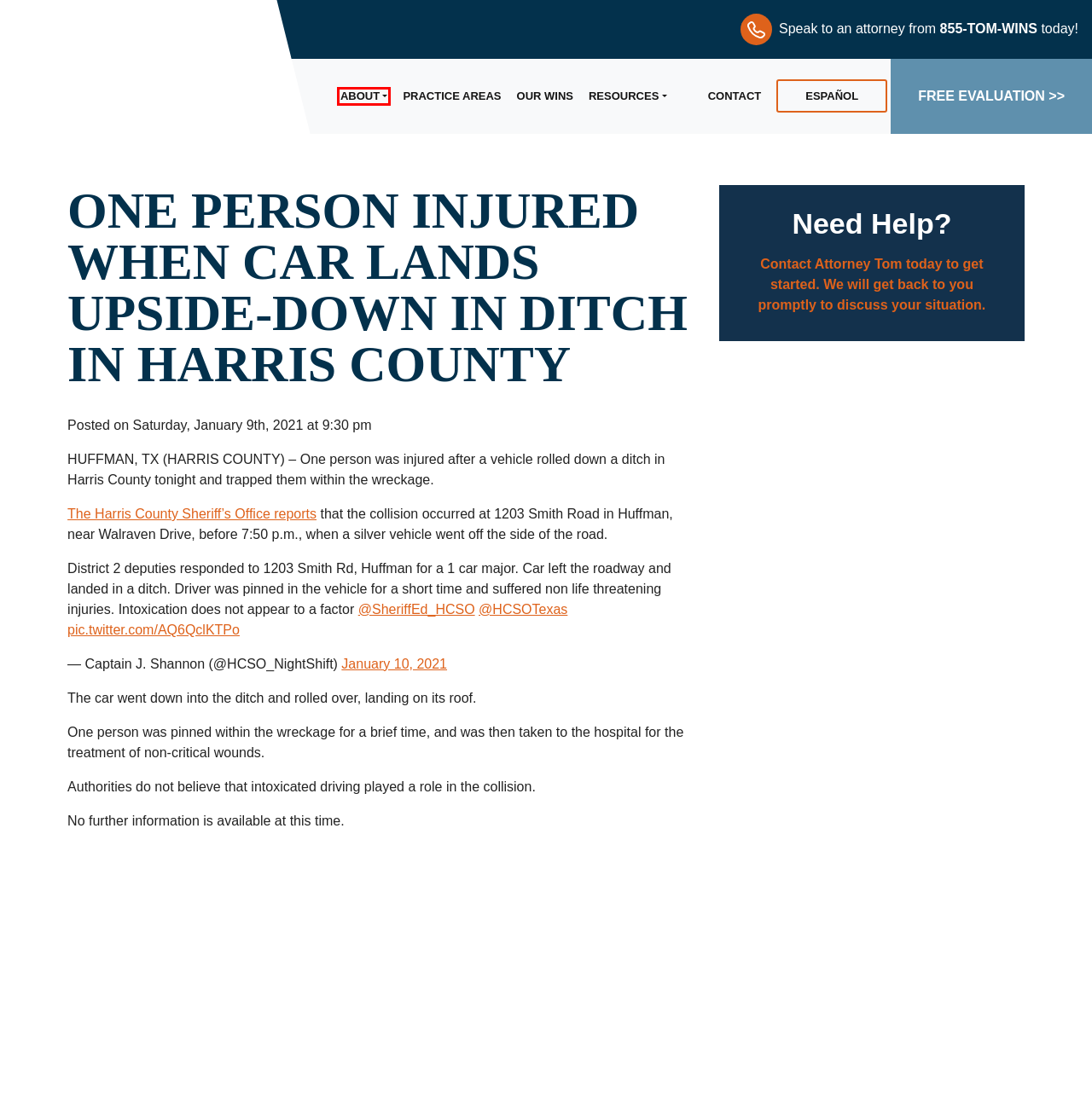After examining the screenshot of a webpage with a red bounding box, choose the most accurate webpage description that corresponds to the new page after clicking the element inside the red box. Here are the candidates:
A. Abogados de Lesiones Personales en Houston | Attorney Tom
B. Harris County Rollover Accident Lawyer | Attorney Tom
C. About Our Personal Injury Law Firm | Attorney Tom
D. Our Wins | Attorney Tom
E. Contact Us | Attorney Tom
F. Resources | Attorney Tom
G. Personal Injury Practice Areas | Attorney Tom
H. Houston Car Accident Attorney | Free Consultation | Attorney Tom

C